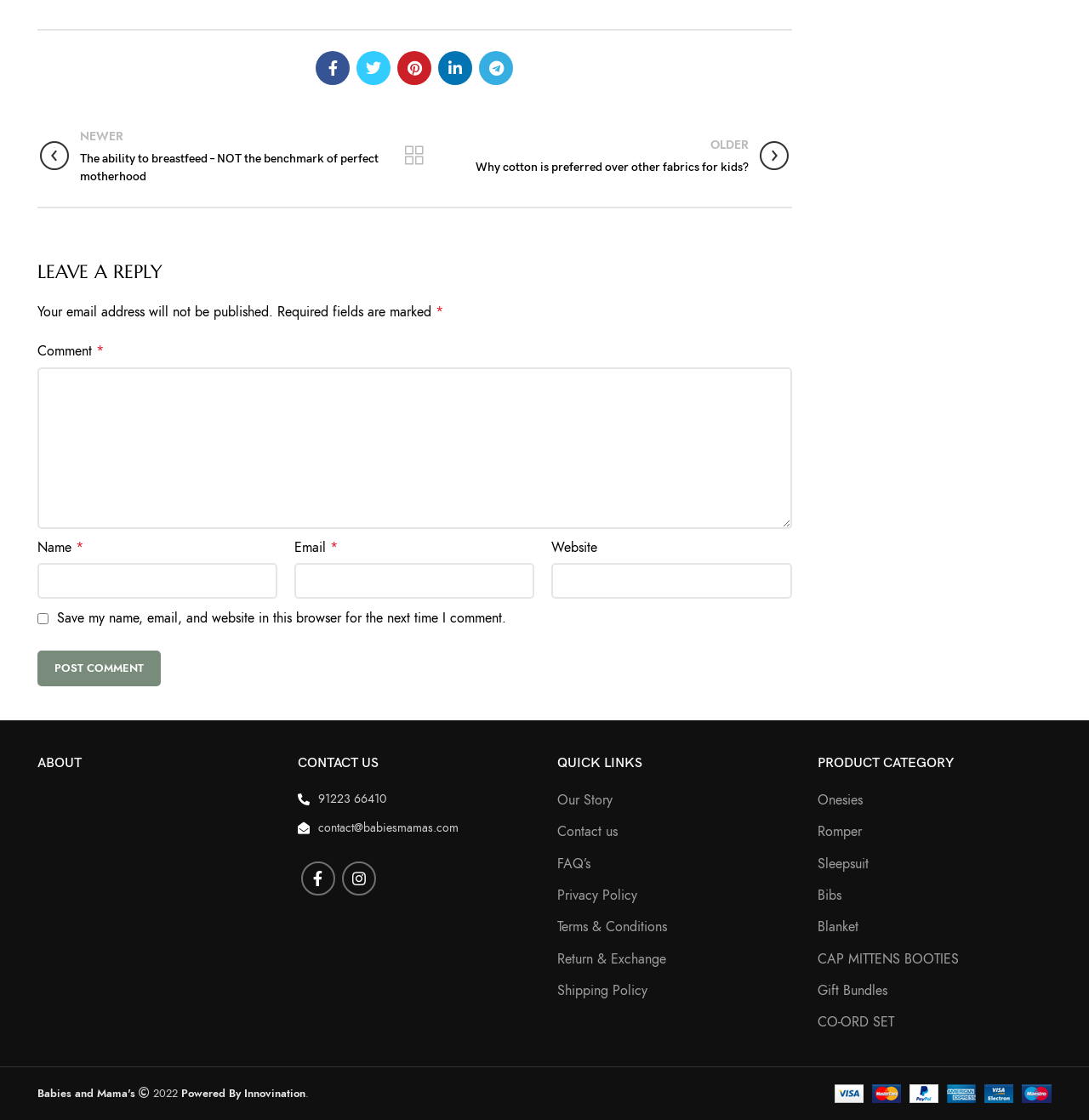Provide the bounding box coordinates of the HTML element this sentence describes: "parent_node: 91223 66410 aria-label="List link"". The bounding box coordinates consist of four float numbers between 0 and 1, i.e., [left, top, right, bottom].

[0.273, 0.706, 0.488, 0.721]